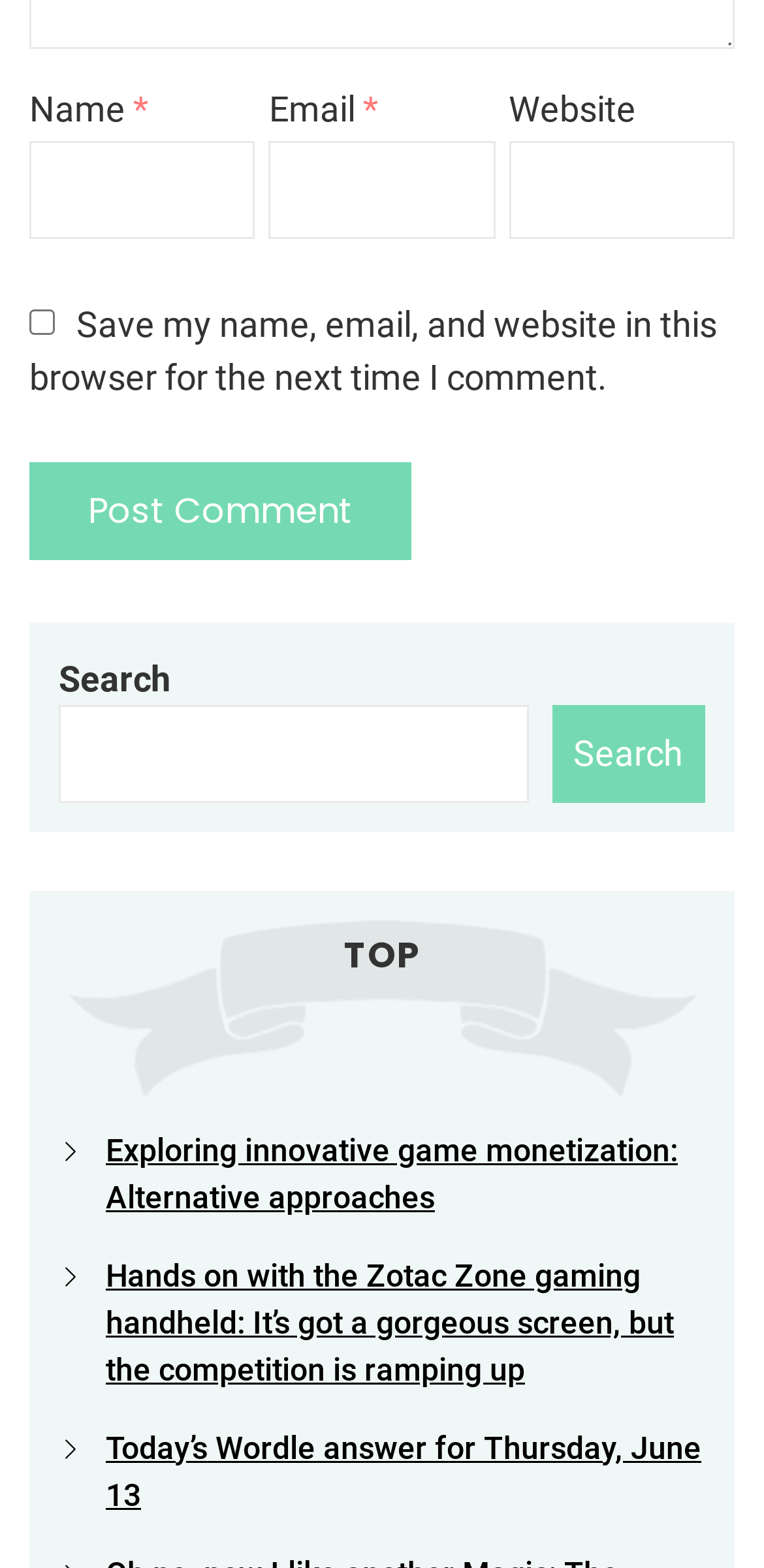Please provide a brief answer to the question using only one word or phrase: 
What is the purpose of the checkbox?

Save comment info